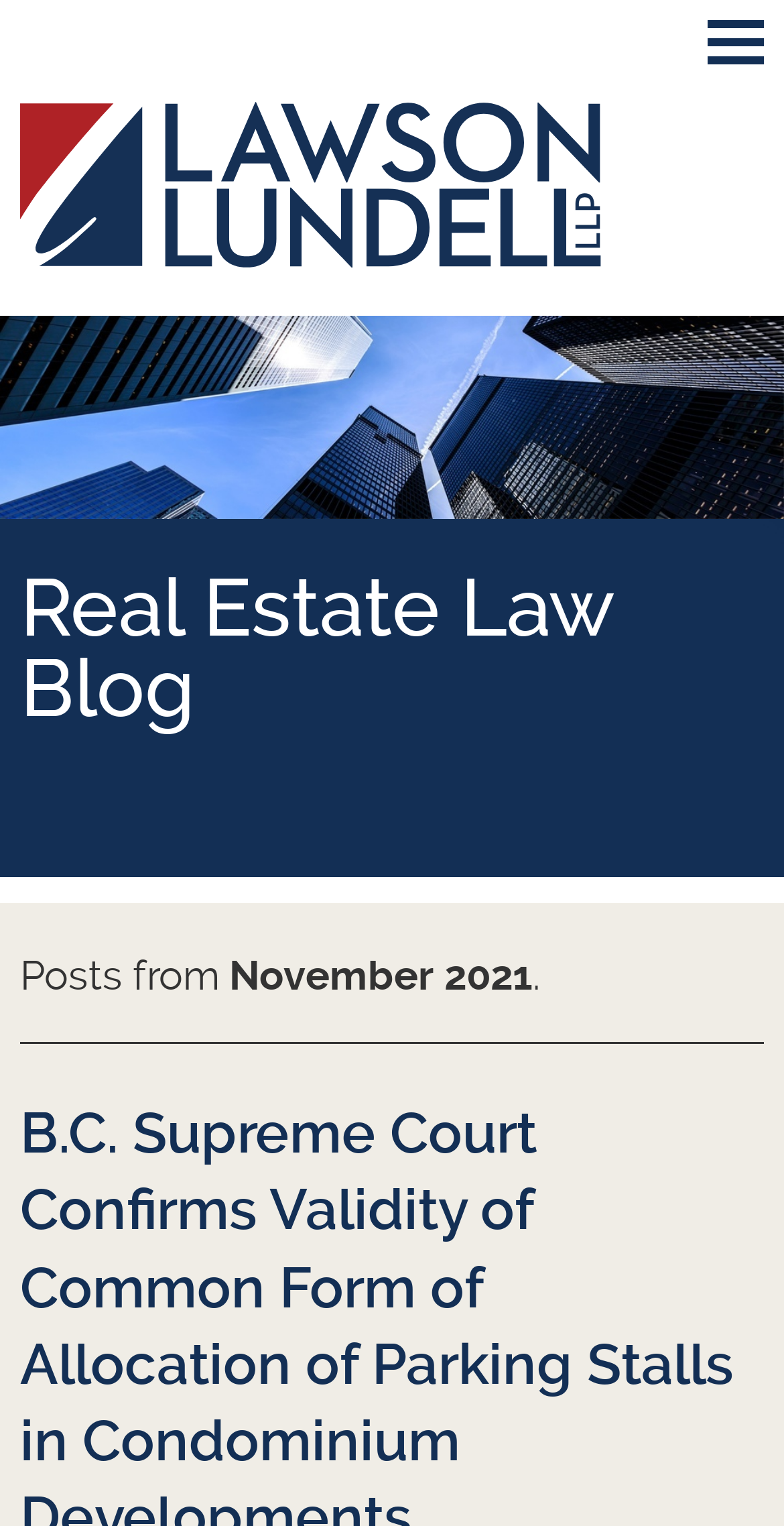Generate a thorough explanation of the webpage's elements.

The webpage is a blog focused on real estate law, with the title "Real Estate Law Blog" prominently displayed near the top. At the top left, there is a link to "Lawson Lundell" accompanied by an image with the same name, which appears to be a logo. 

Below the title, there are three lines of text: "Posts from", "November 2021", and a period. This suggests that the blog is organized by date, with the current month being November 2021.

Above the main content area, there is a banner image that spans the entire width of the page. The main content area is accessible via a link labeled "Main Content" at the top right, which is duplicated by a "Jump to Page" link in the same location.

The overall structure of the webpage is simple and easy to navigate, with clear headings and concise text.